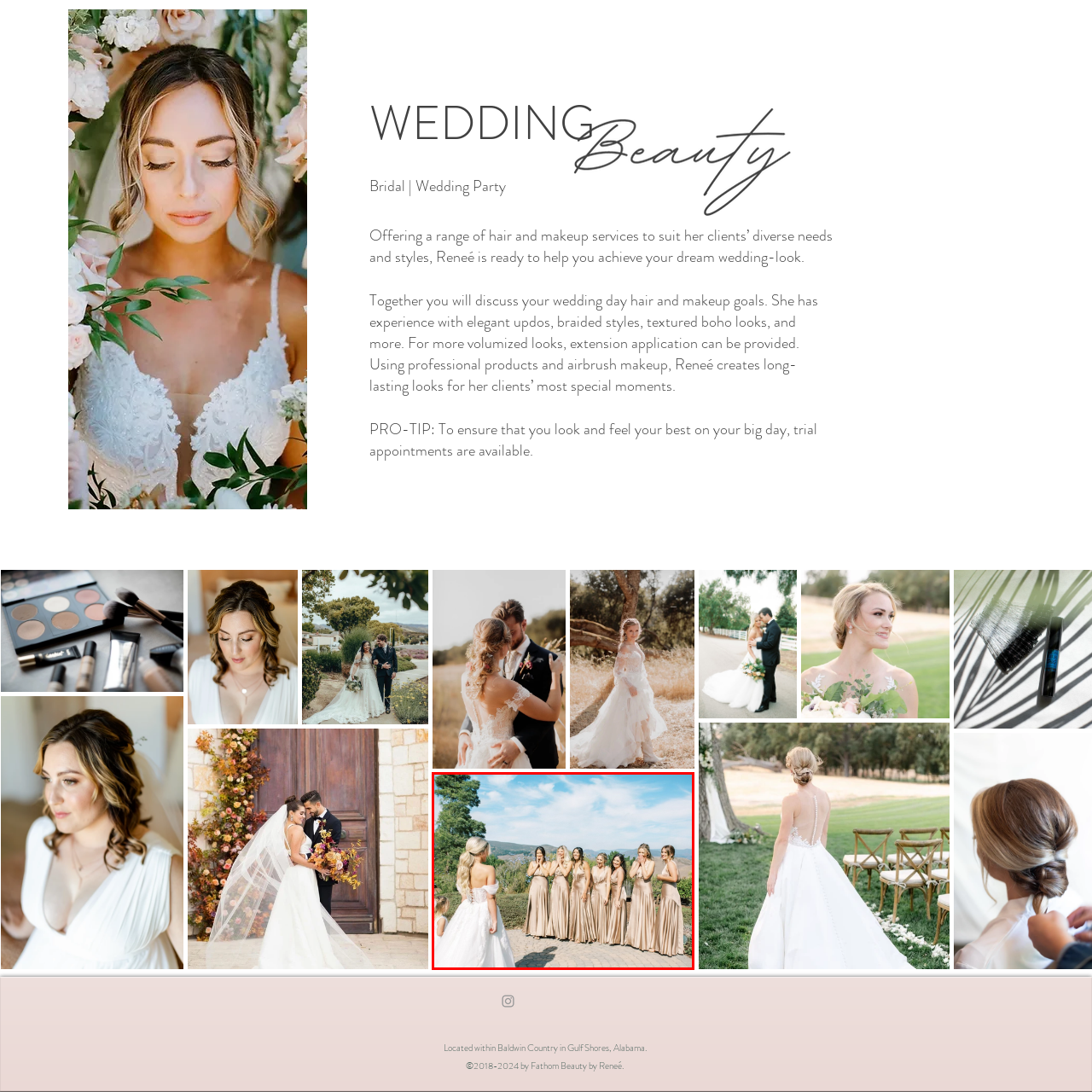What is the atmosphere of the outdoor setting?
Please examine the image within the red bounding box and provide your answer using just one word or phrase.

idyllic